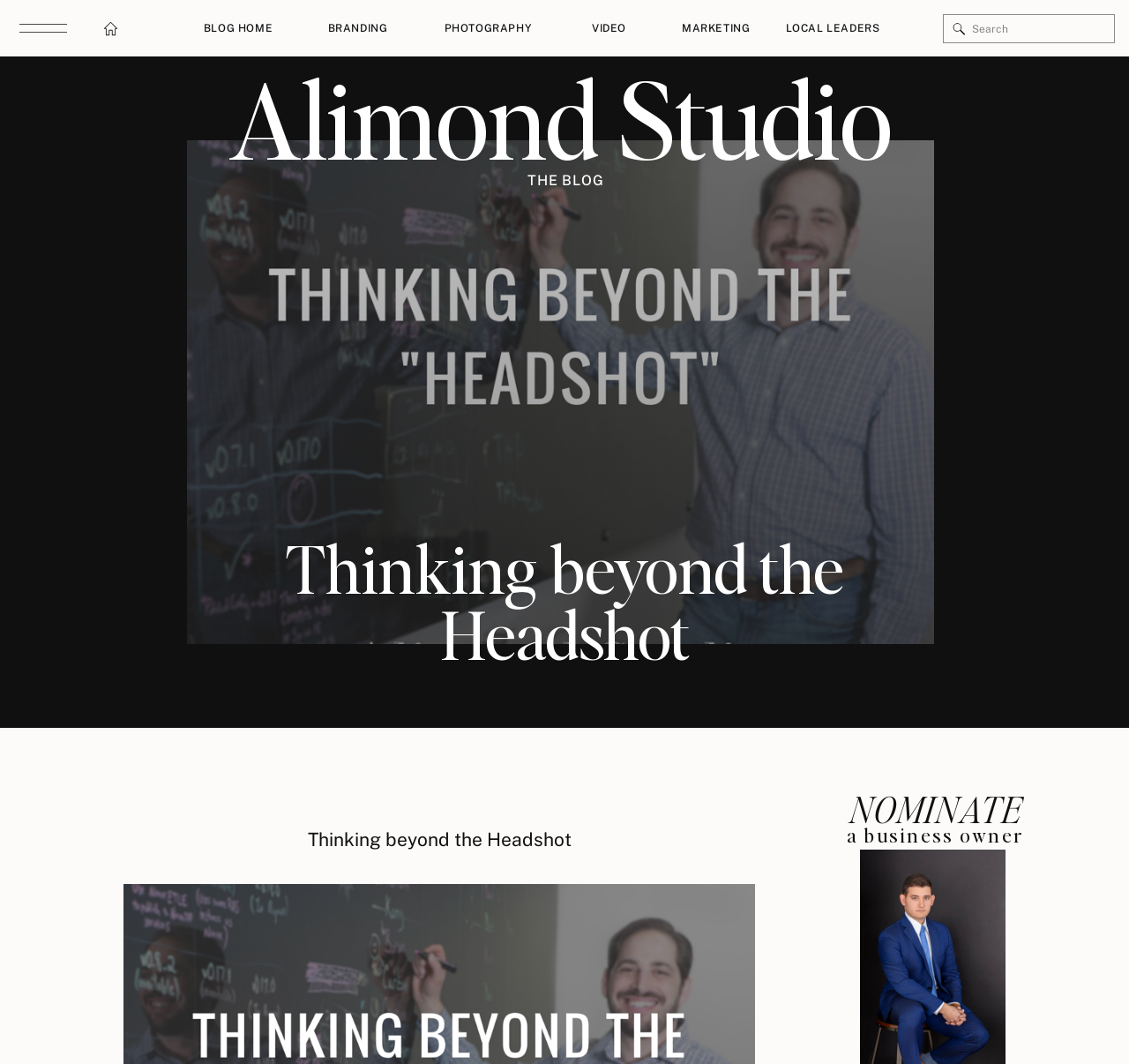How many links are in the top navigation menu?
Could you answer the question in a detailed manner, providing as much information as possible?

I counted the number of link elements in the top navigation menu, which are 'BLOG HOME', 'BRANDING', 'PHOTOGRAPHY', 'VIDEO', 'MARKETING', and 'LOCAL LEADERS'.